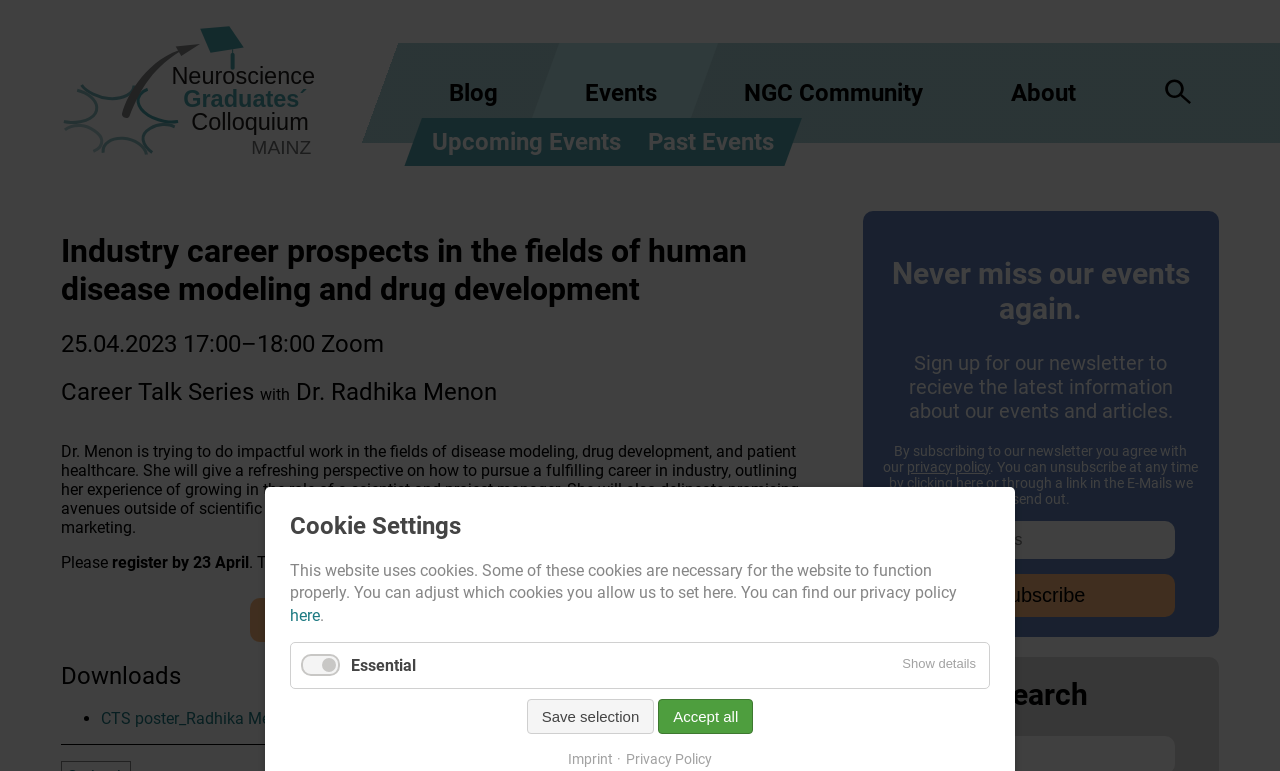What is the topic of the career talk series?
Can you provide an in-depth and detailed response to the question?

The topic of the career talk series can be determined by looking at the heading 'Industry career prospects in the fields of human disease modeling and drug development' and the description of Dr. Radhika Menon's talk, which outlines her experience in the fields of disease modeling, drug development, and patient healthcare.